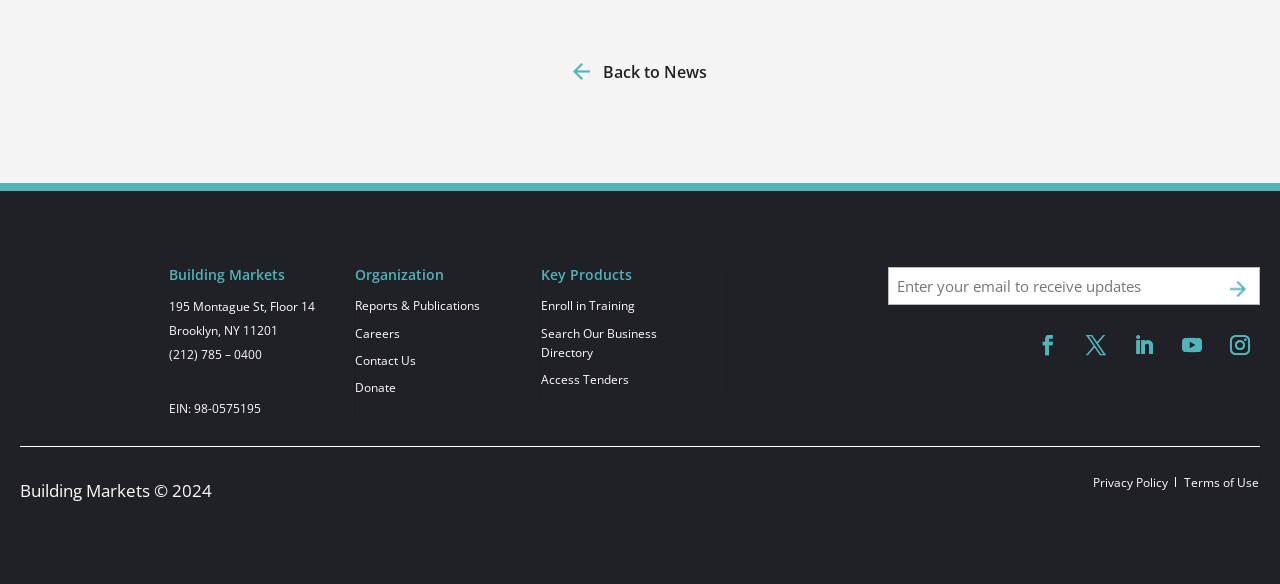What is the copyright year of the organization?
Could you answer the question with a detailed and thorough explanation?

I found the copyright year by looking at the static text element 'Building Markets © 2024' located at the bottom of the webpage. The copyright year is indicated by the '©' symbol followed by the year '2024'.